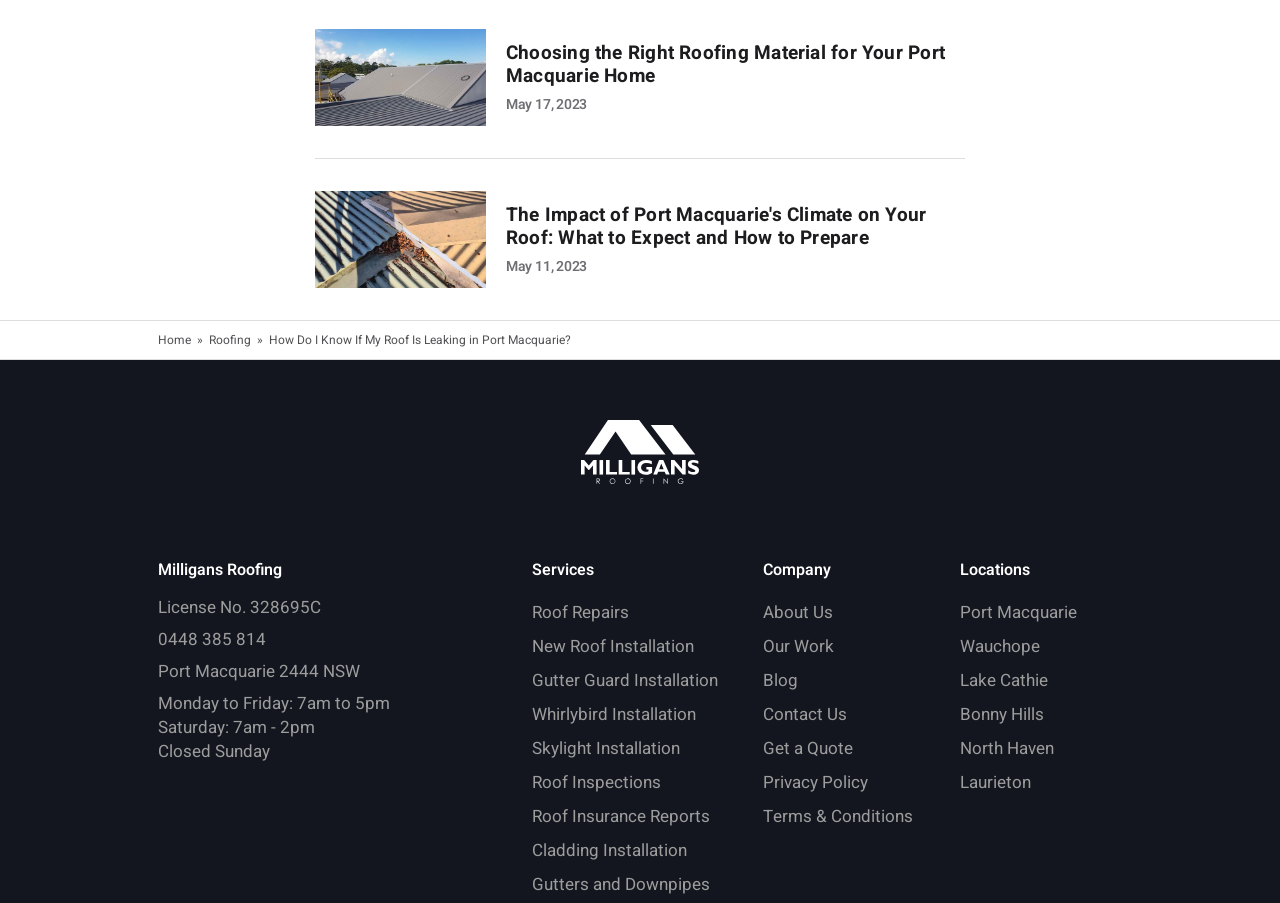Please identify the bounding box coordinates of the element's region that needs to be clicked to fulfill the following instruction: "Visit the 'About Us' page". The bounding box coordinates should consist of four float numbers between 0 and 1, i.e., [left, top, right, bottom].

[0.596, 0.66, 0.713, 0.698]